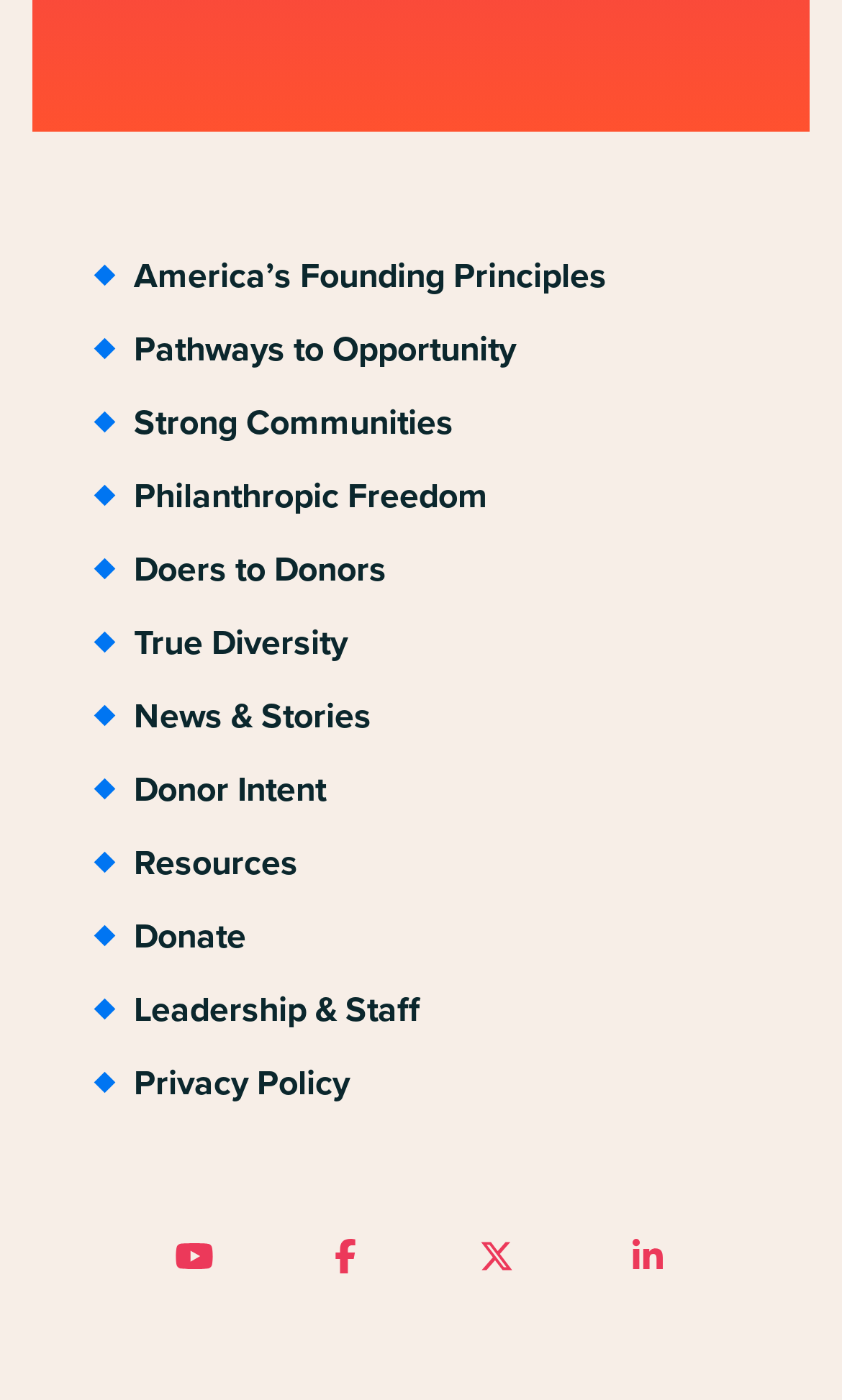How many social media links are present at the bottom of the page?
Kindly give a detailed and elaborate answer to the question.

At the bottom of the page, I noticed a set of links to social media platforms. There are four links in total, which are to Youtube, Facebook, Twitter, and Linkedin.